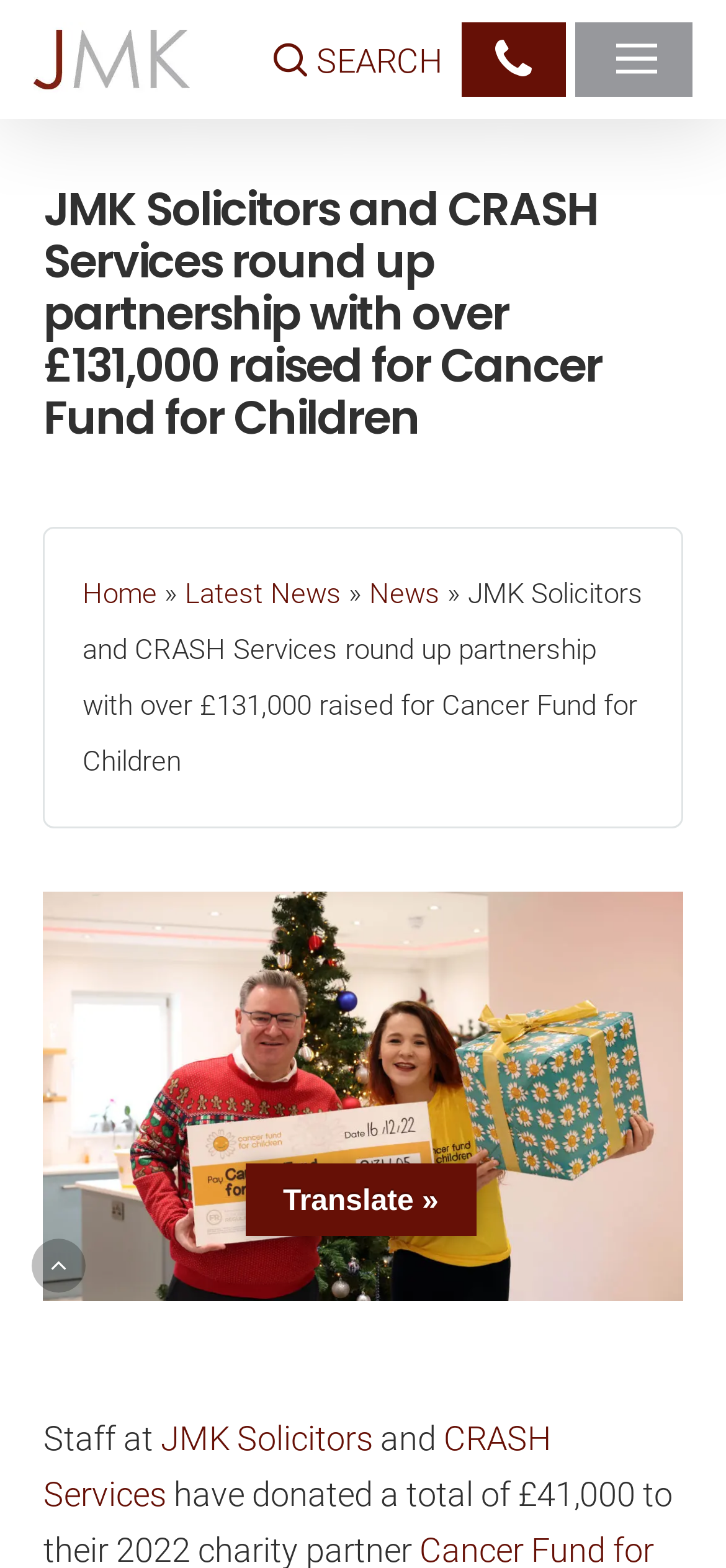Find the bounding box coordinates for the UI element whose description is: "aria-label="Navigation Menu"". The coordinates should be four float numbers between 0 and 1, in the format [left, top, right, bottom].

[0.818, 0.026, 0.954, 0.05]